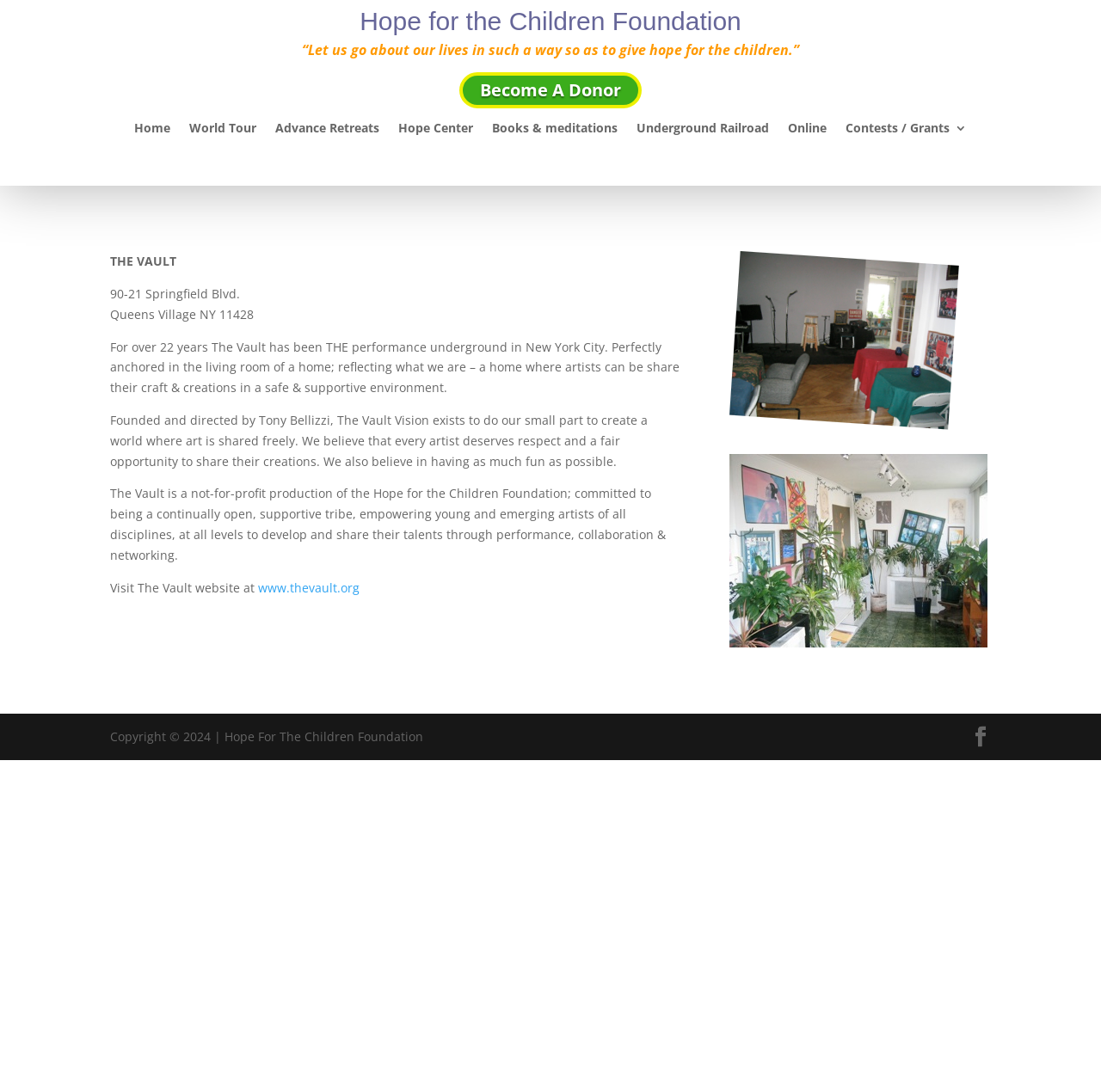Give a concise answer using one word or a phrase to the following question:
What is the website of The Vault?

www.thevault.org